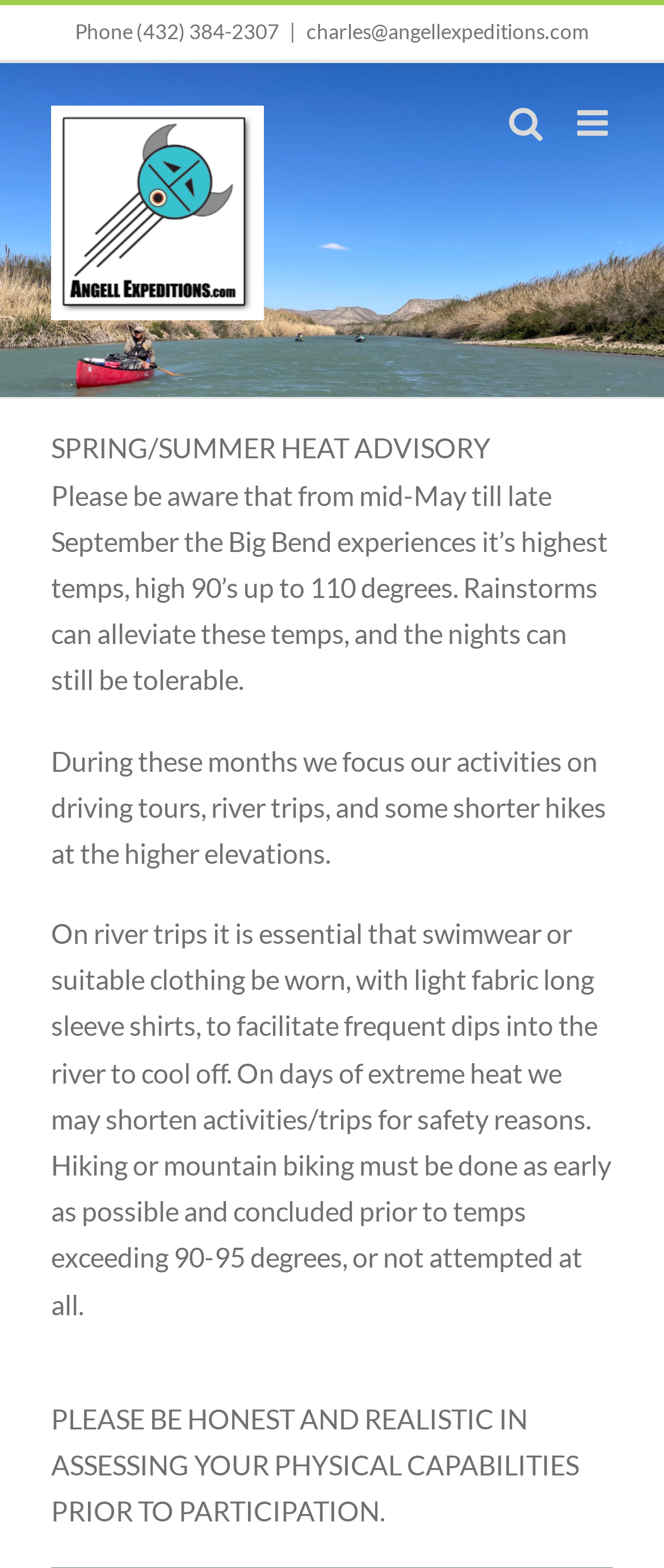What is the recommended time to hike or mountain bike?
Please provide a single word or phrase based on the screenshot.

early morning